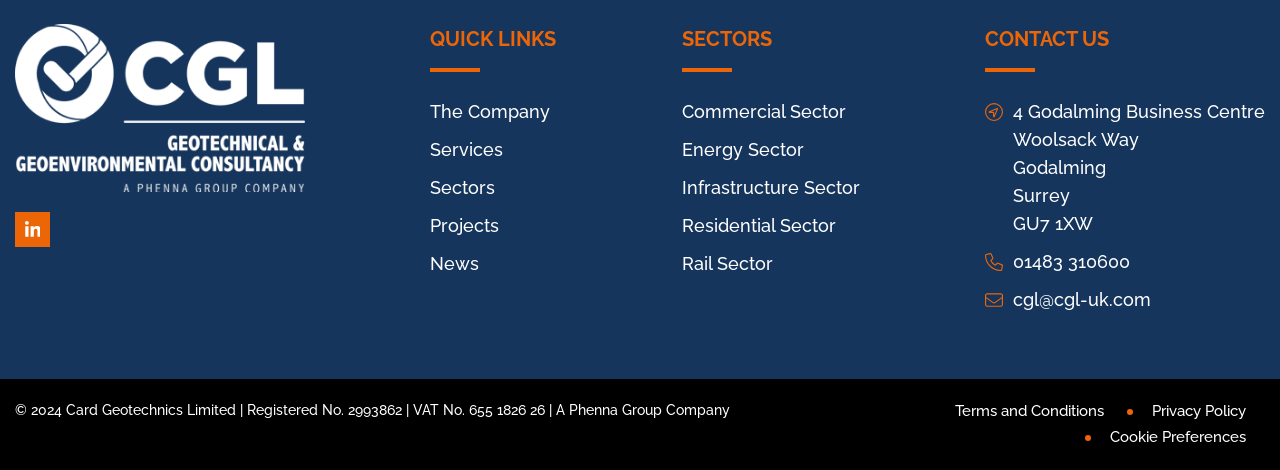Determine the bounding box coordinates for the region that must be clicked to execute the following instruction: "Visit LinkedIn".

[0.012, 0.451, 0.039, 0.526]